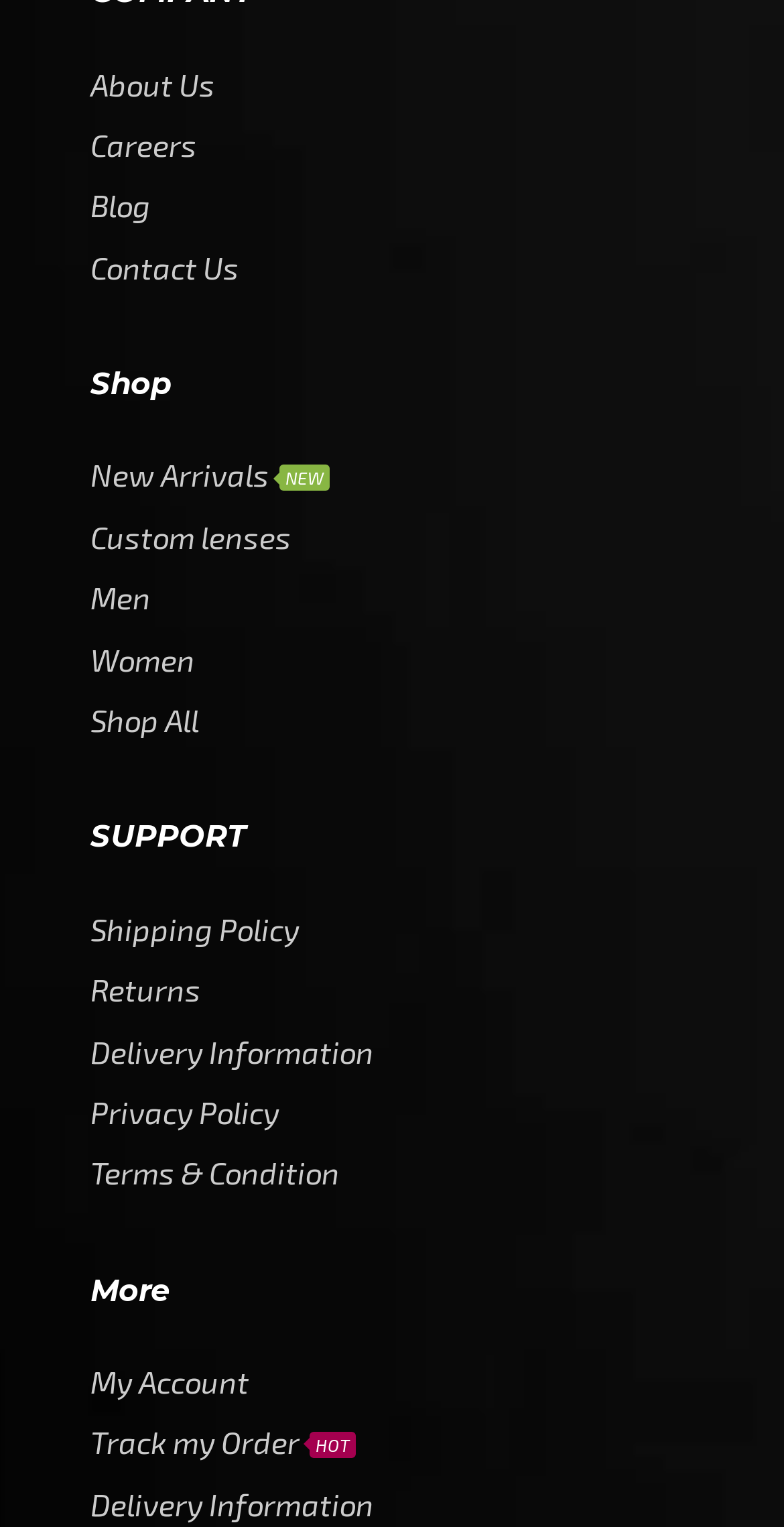Locate the bounding box coordinates of the area that needs to be clicked to fulfill the following instruction: "shop for men". The coordinates should be in the format of four float numbers between 0 and 1, namely [left, top, right, bottom].

[0.115, 0.378, 0.192, 0.418]